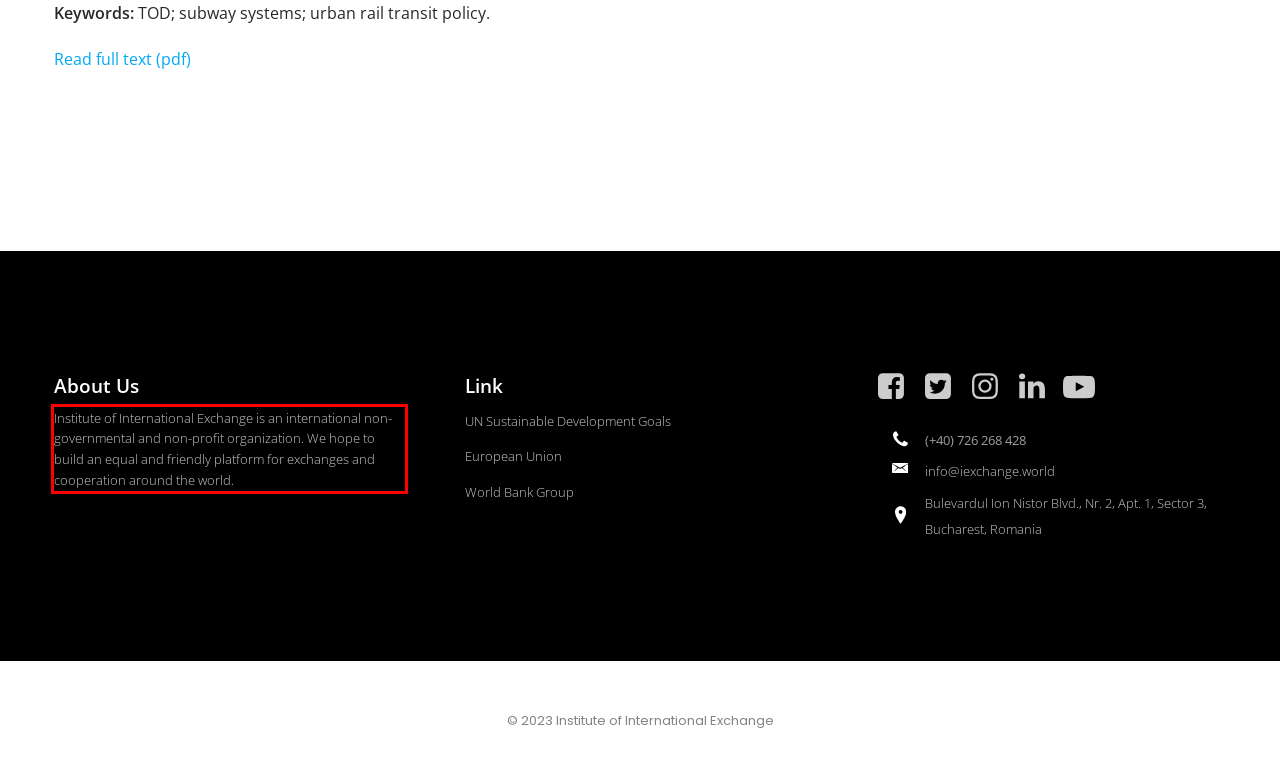Please examine the webpage screenshot containing a red bounding box and use OCR to recognize and output the text inside the red bounding box.

Institute of International Exchange is an international non-governmental and non-profit organization. We hope to build an equal and friendly platform for exchanges and cooperation around the world.